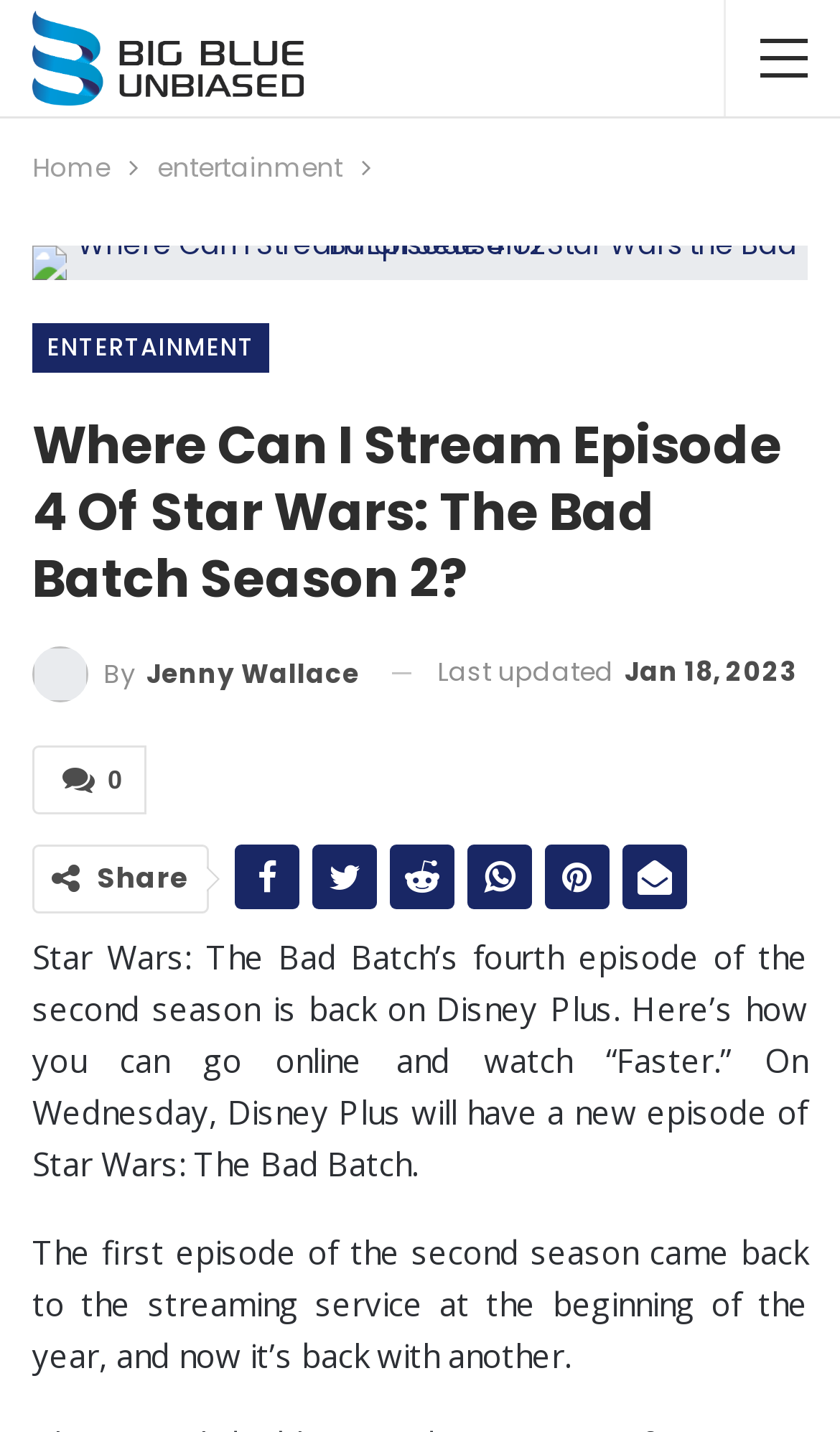Please answer the following question using a single word or phrase: 
What is the name of the TV show discussed in the article?

Star Wars: The Bad Batch